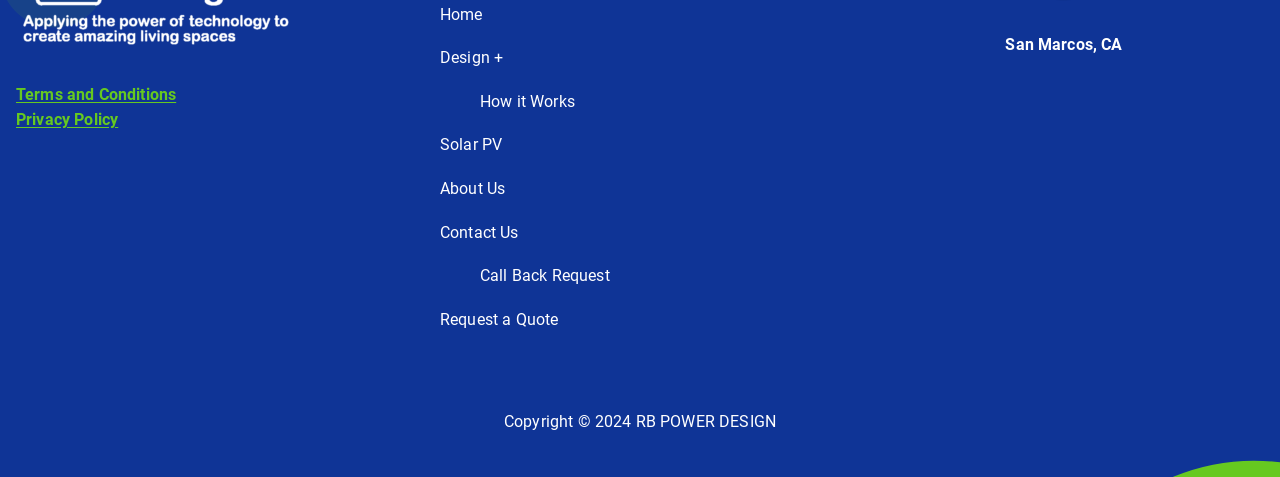What is the location mentioned on the webpage?
Answer the question with as much detail as possible.

I found the location 'San Marcos, CA' mentioned on the webpage by looking at the StaticText element with the bounding box coordinates [0.785, 0.073, 0.877, 0.112] which is a part of the complementary element with the bounding box coordinates [0.675, 0.066, 0.988, 0.12].